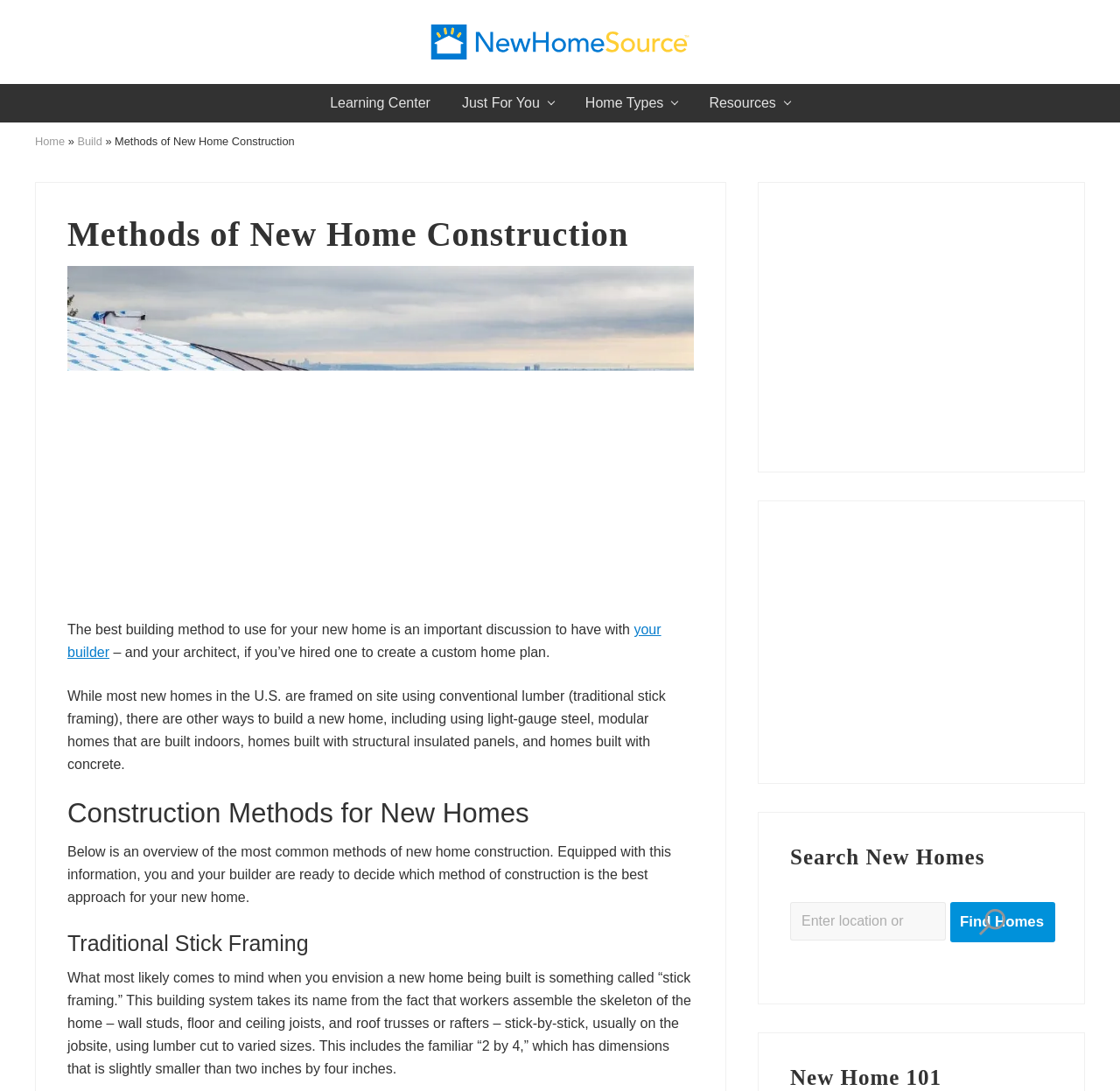Please analyze the image and give a detailed answer to the question:
What is the purpose of the search bar in the sidebar?

I determined the answer by looking at the link element with the text 'Search new homes' and its corresponding image, as well as the textbox and button elements nearby, which suggests that the search bar is used to search for new homes.